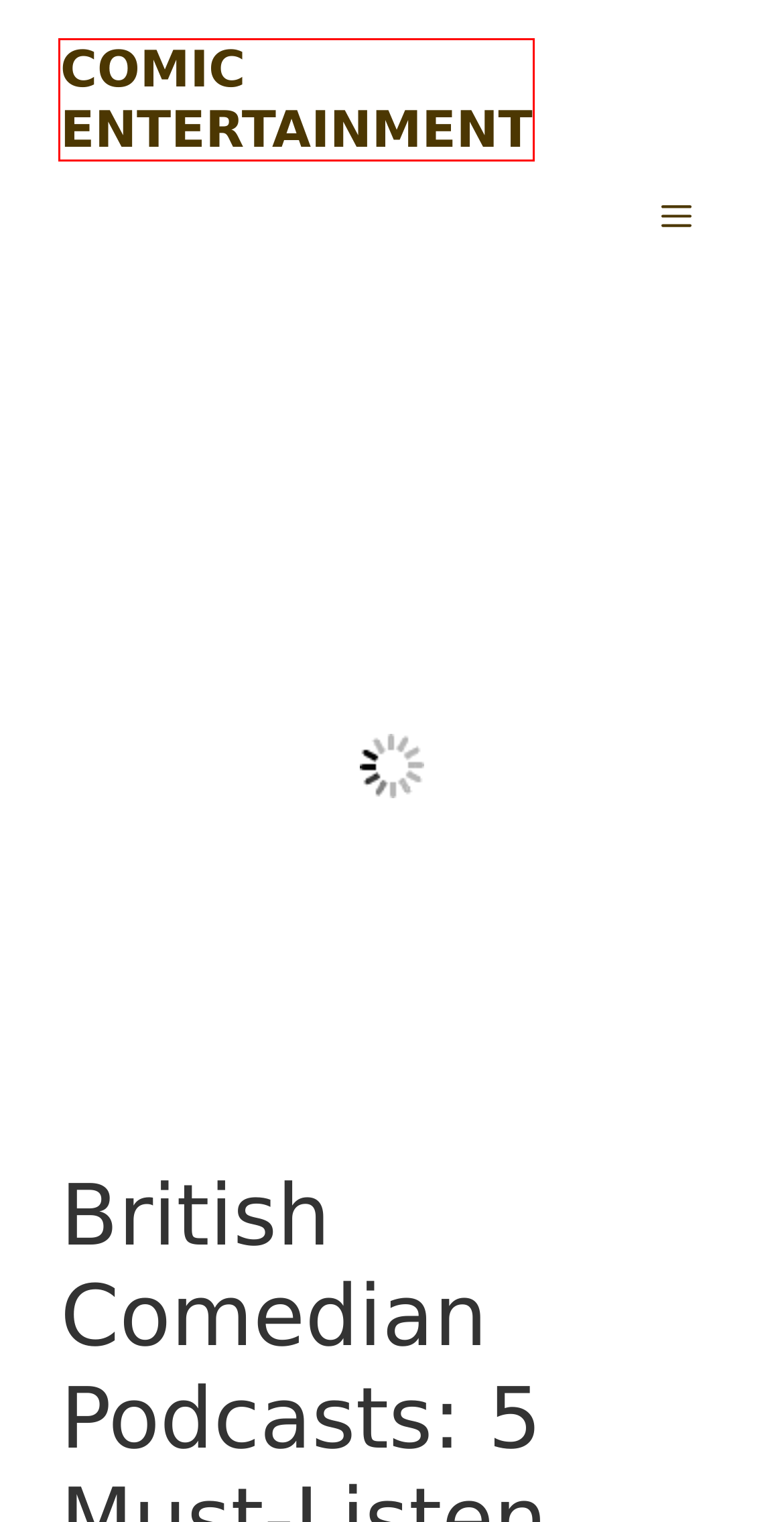Given a webpage screenshot featuring a red rectangle around a UI element, please determine the best description for the new webpage that appears after the element within the bounding box is clicked. The options are:
A. comedy play - Comic Entertainment
B. Comedy open mic - Comic Entertainment
C. Comic Entertainment - Welcome to Comic Entertainment
D. BritishComedyPodcasts - Comic Entertainment
E. 5 Top Duncan Trussell Podcast Conversations Analyzed
F. Comedy Festivals - Comic Entertainment
G. Funny Video - Comic Entertainment
H. humor video - Comic Entertainment

C